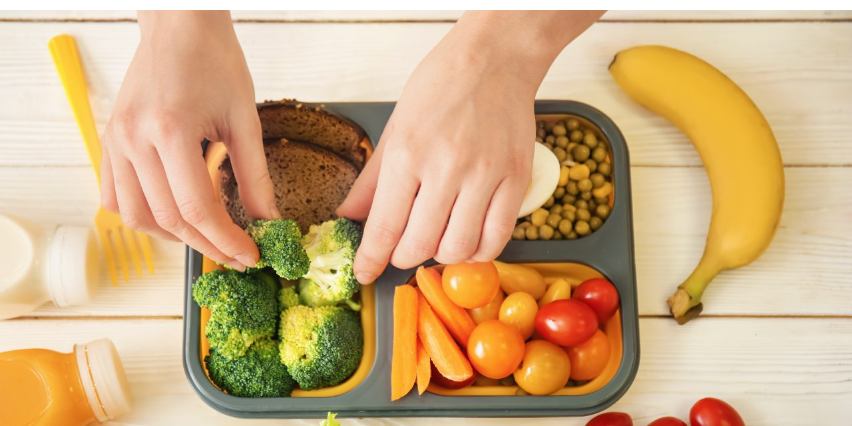What is the color of the carrots in the lunchbox? Using the information from the screenshot, answer with a single word or phrase.

Orange